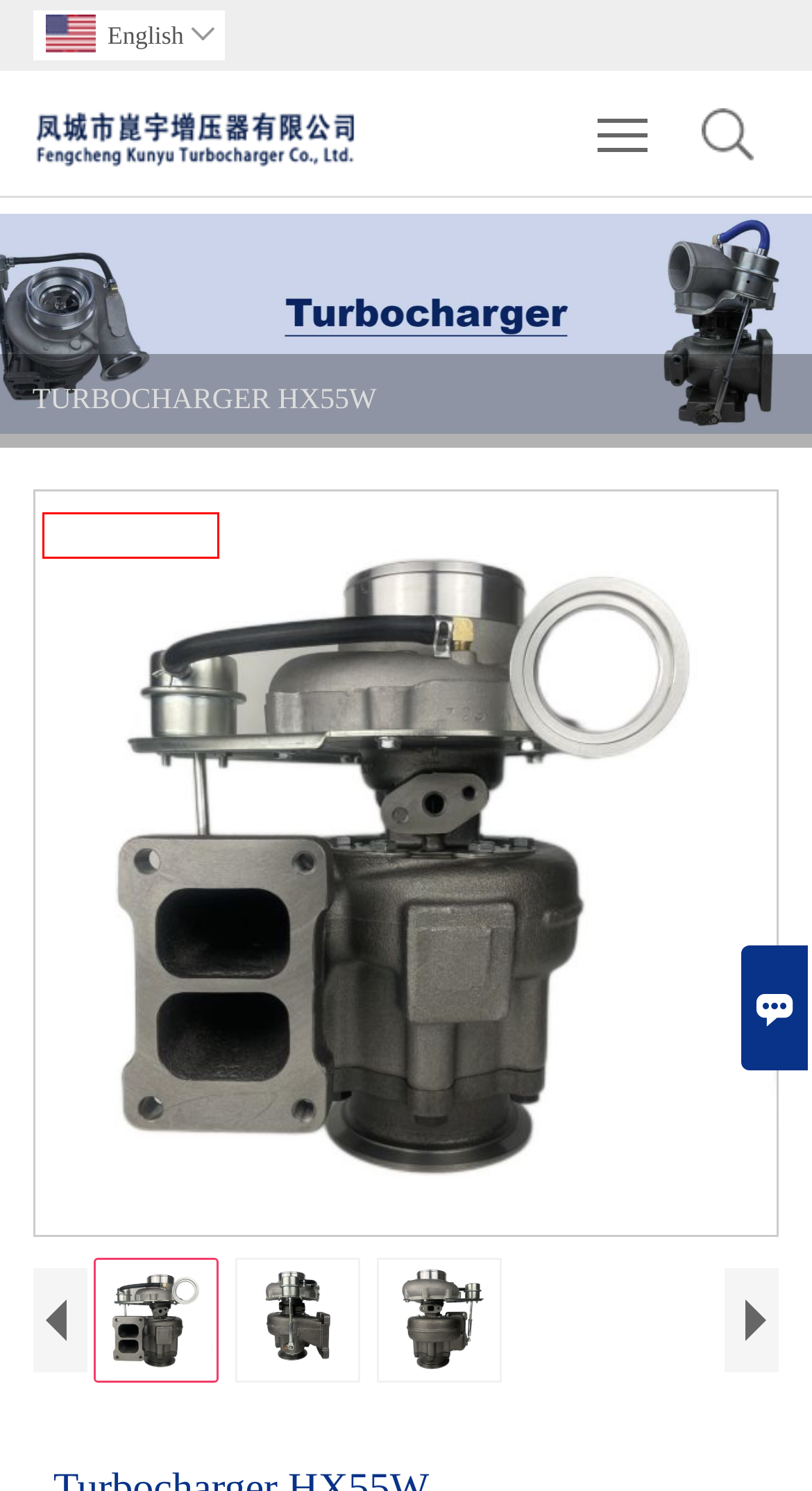Using the screenshot of a webpage with a red bounding box, pick the webpage description that most accurately represents the new webpage after the element inside the red box is clicked. Here are the candidates:
A. 터보차저 HX55W,저렴한 가격 터보차저 HX55W 구매
B. Turboşarj HX55W,Düşük fiyat Turboşarj HX55W Satın Alma
C. Turbolader HX55W,Niedriger Preis Turbolader HX55W Beschaffung
D. Turbocompressore HX55W,prezzo basso Turbocompressore HX55W acquisti
E. Китай Турбокомпрессор HX55W оптовой поставщик, производитель
F. شاحن توربيني HX55W, انخفاض سعر شاحن توربيني HX55W المشتريات
G. Turbocompressor HX55W,Preço baixo  Turbocompressor HX55W  Compra
H. Turbocompresseur HX55W,Low Prices Turbocompresseur HX55W Achats

A